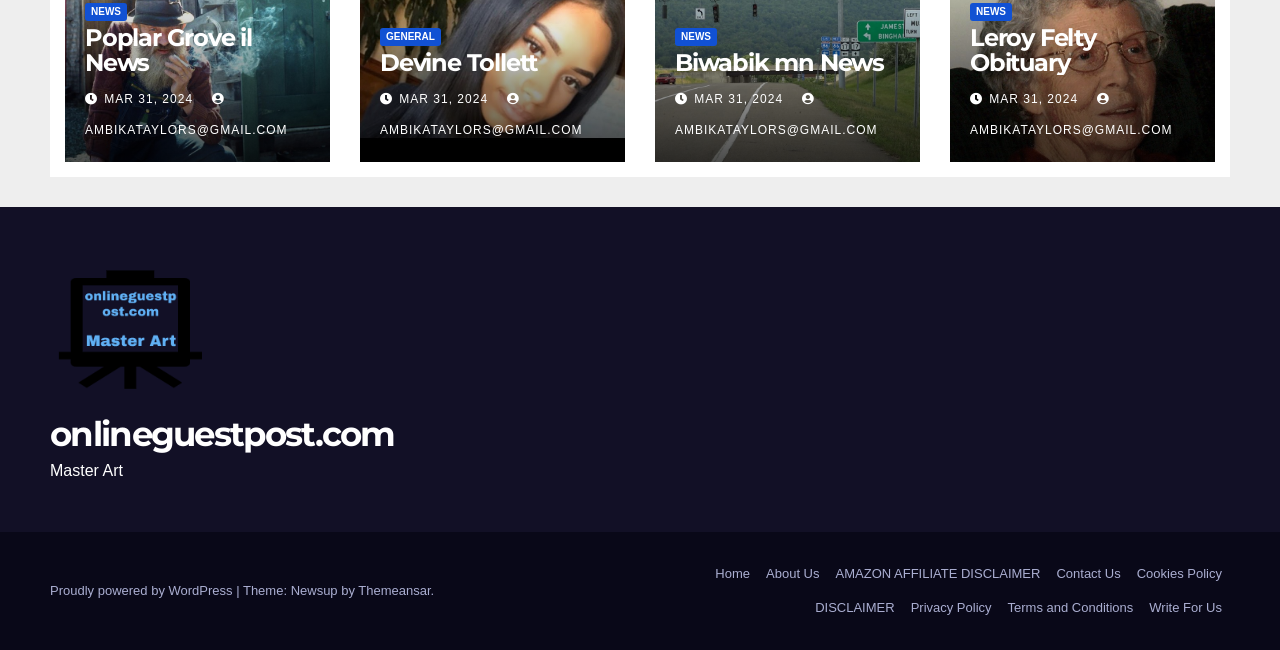Please answer the following question using a single word or phrase: 
What is the theme of the website?

Newsup